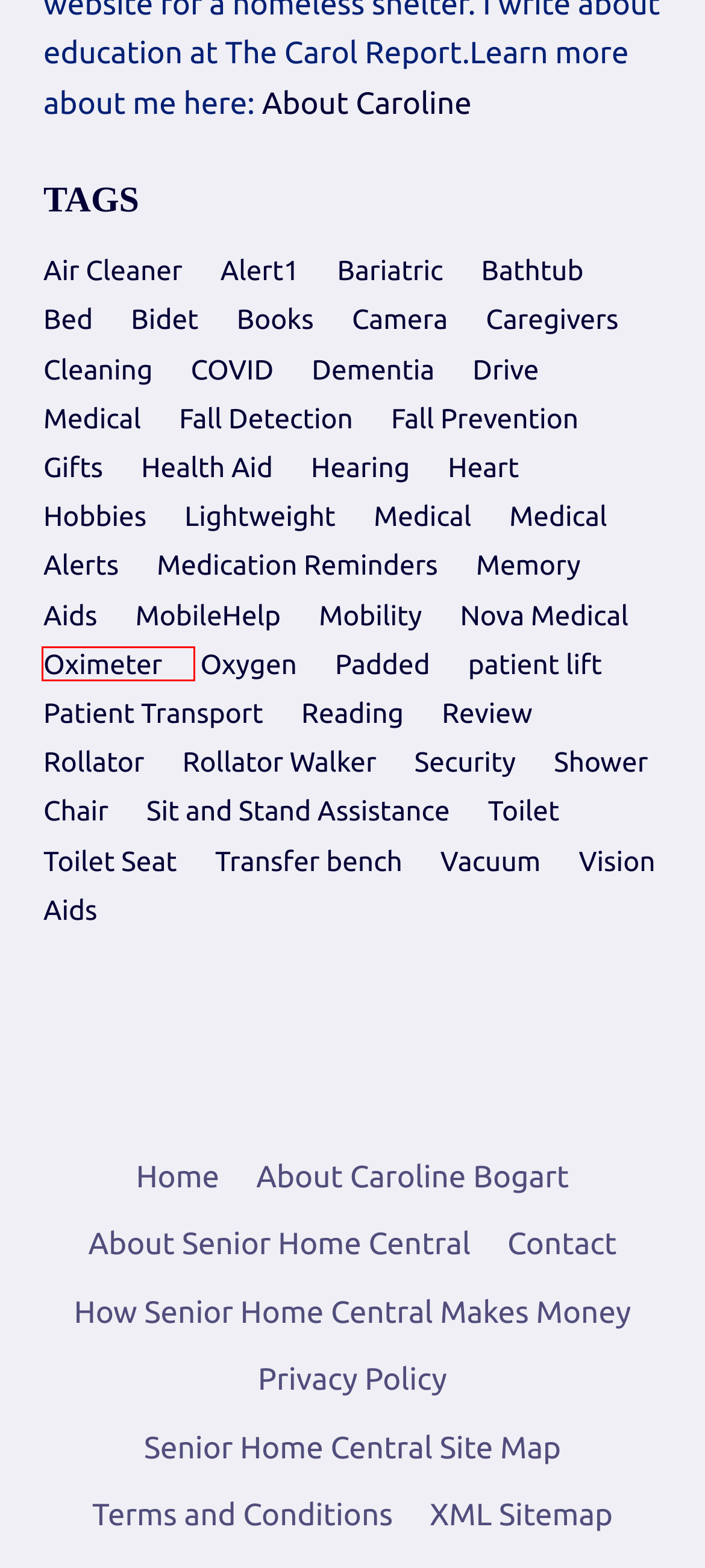Examine the screenshot of the webpage, which has a red bounding box around a UI element. Select the webpage description that best fits the new webpage after the element inside the red bounding box is clicked. Here are the choices:
A. Padded | Senior Home Central
B. Cleaning | Senior Home Central
C. Patient Lift | Senior Home Central
D. Oximeter | Senior Home Central
E. Hobbies | Senior Home Central
F. Health Aid | Senior Home Central
G. Medical | Senior Home Central
H. Lightweight | Senior Home Central

D